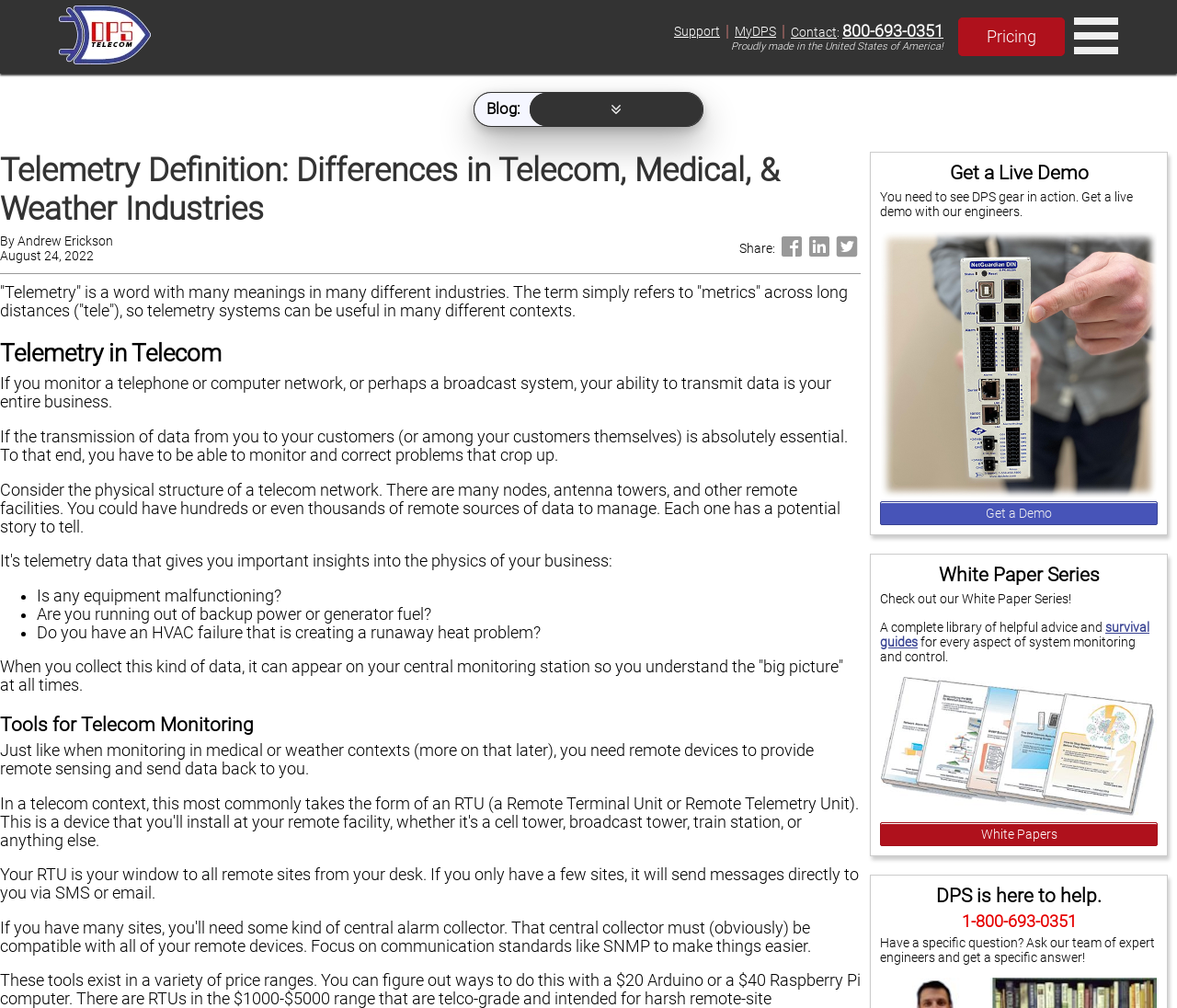Identify the bounding box for the UI element described as: "parent_node: Share:". Ensure the coordinates are four float numbers between 0 and 1, formatted as [left, top, right, bottom].

[0.708, 0.23, 0.731, 0.261]